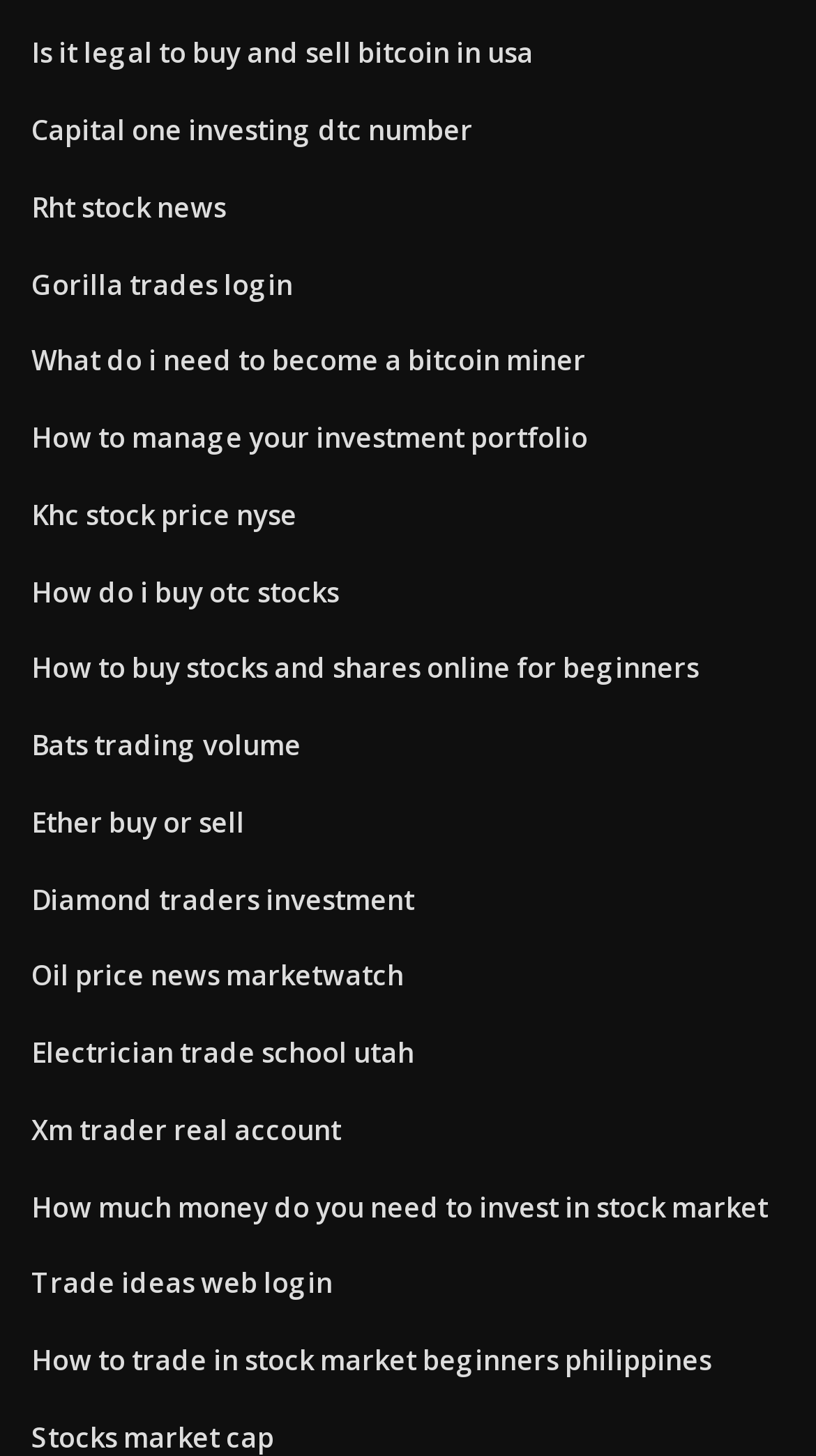Using the image as a reference, answer the following question in as much detail as possible:
What is the topic of the link at the bottom of the webpage?

The last link on the webpage has the text 'Stocks market cap', which suggests that the topic of the link is related to the stock market.